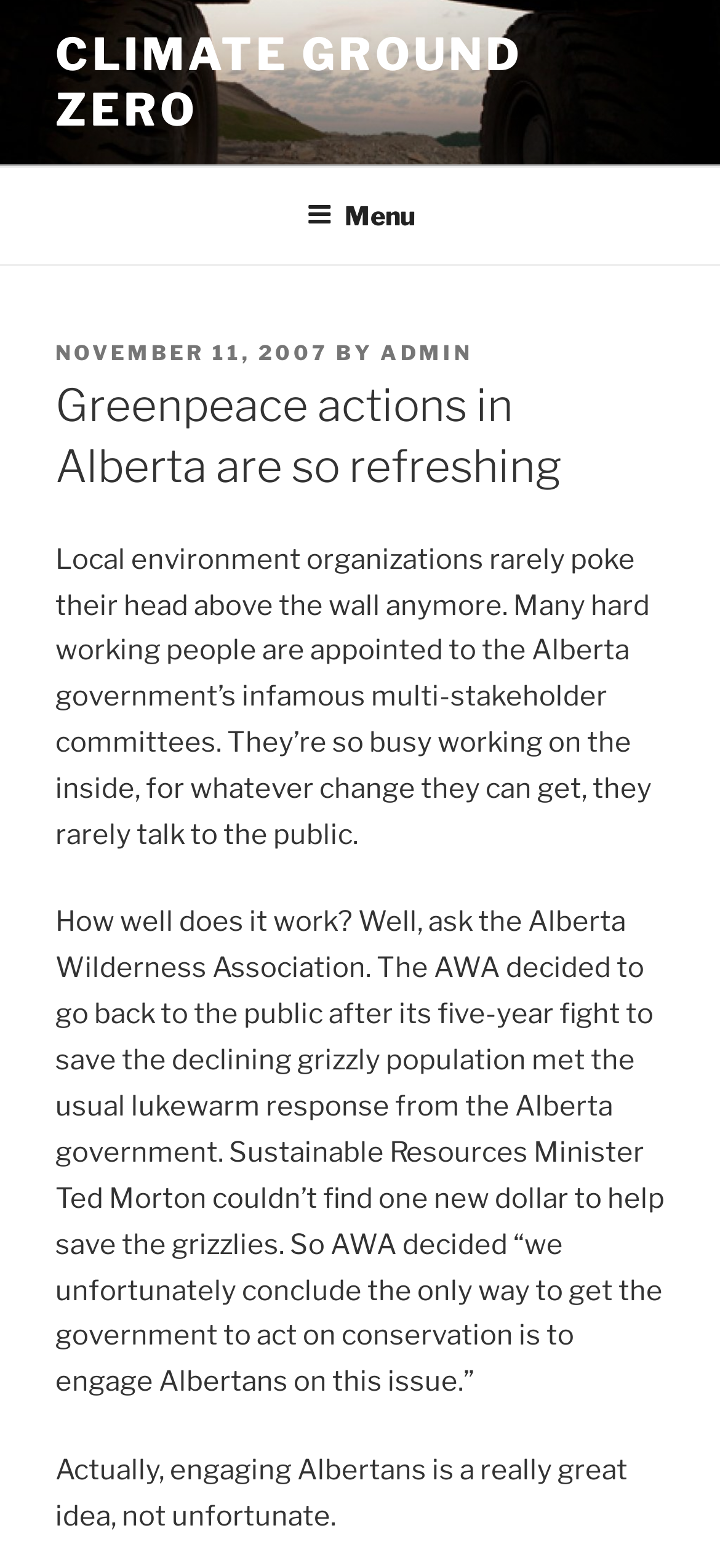What is the topic of the post? Based on the screenshot, please respond with a single word or phrase.

Conservation